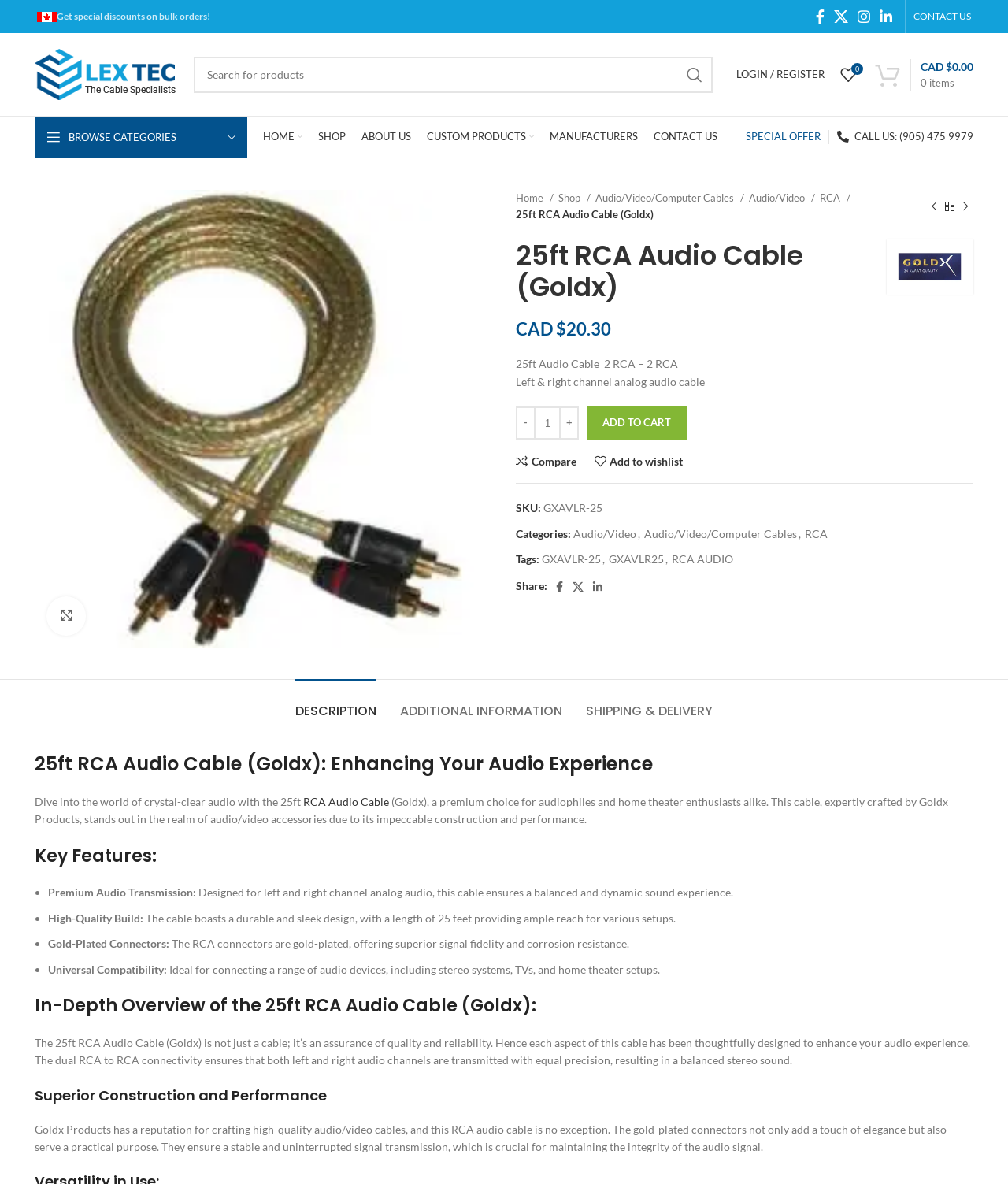What is the SKU of the audio cable?
Using the image, respond with a single word or phrase.

GXAVLR-25